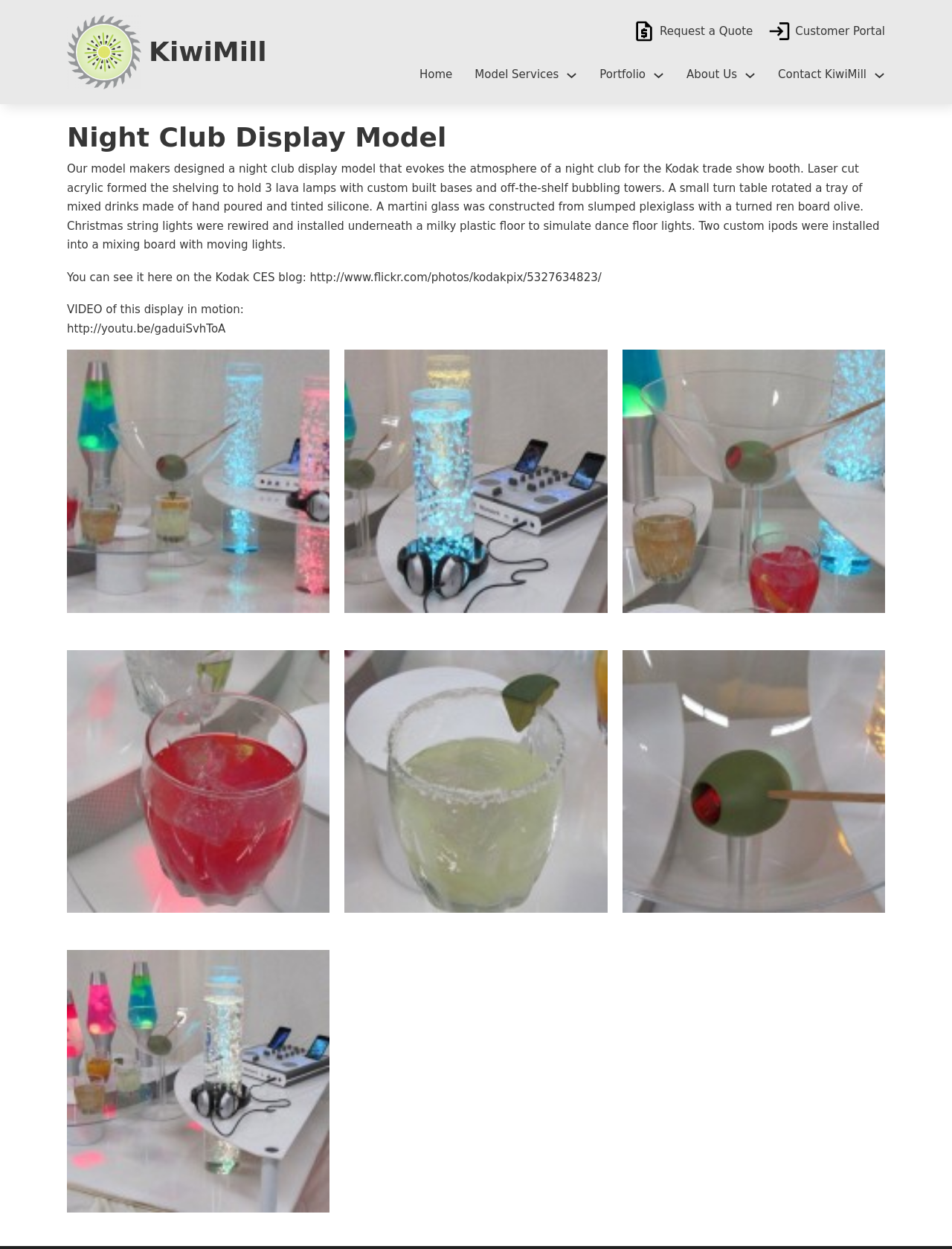What is the material used for the shelving in the night club display model?
Using the screenshot, give a one-word or short phrase answer.

Laser cut acrylic